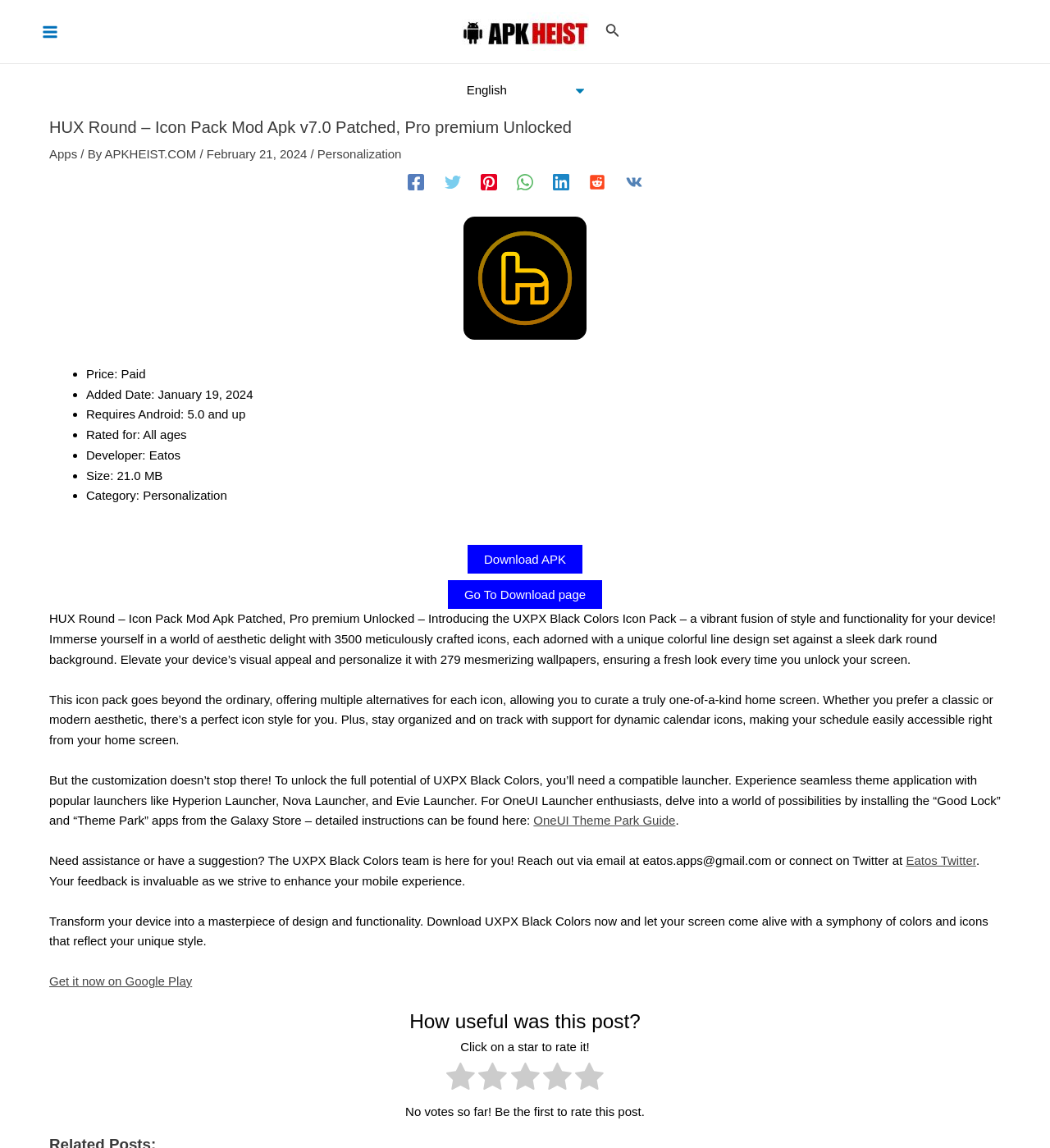Please find and report the bounding box coordinates of the element to click in order to perform the following action: "Go to the download page". The coordinates should be expressed as four float numbers between 0 and 1, in the format [left, top, right, bottom].

[0.426, 0.506, 0.573, 0.531]